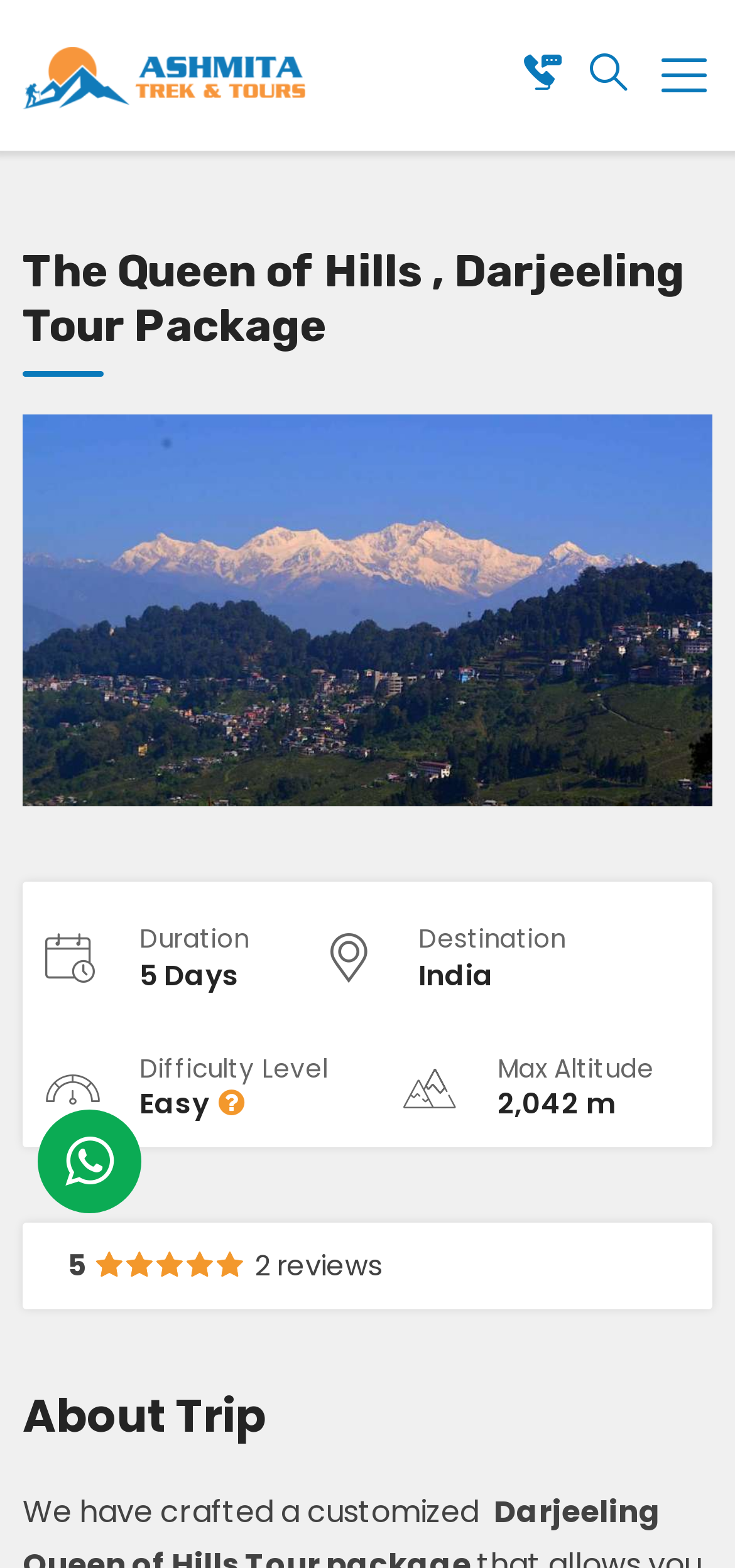What is the destination of the tour package?
Look at the image and answer the question using a single word or phrase.

India